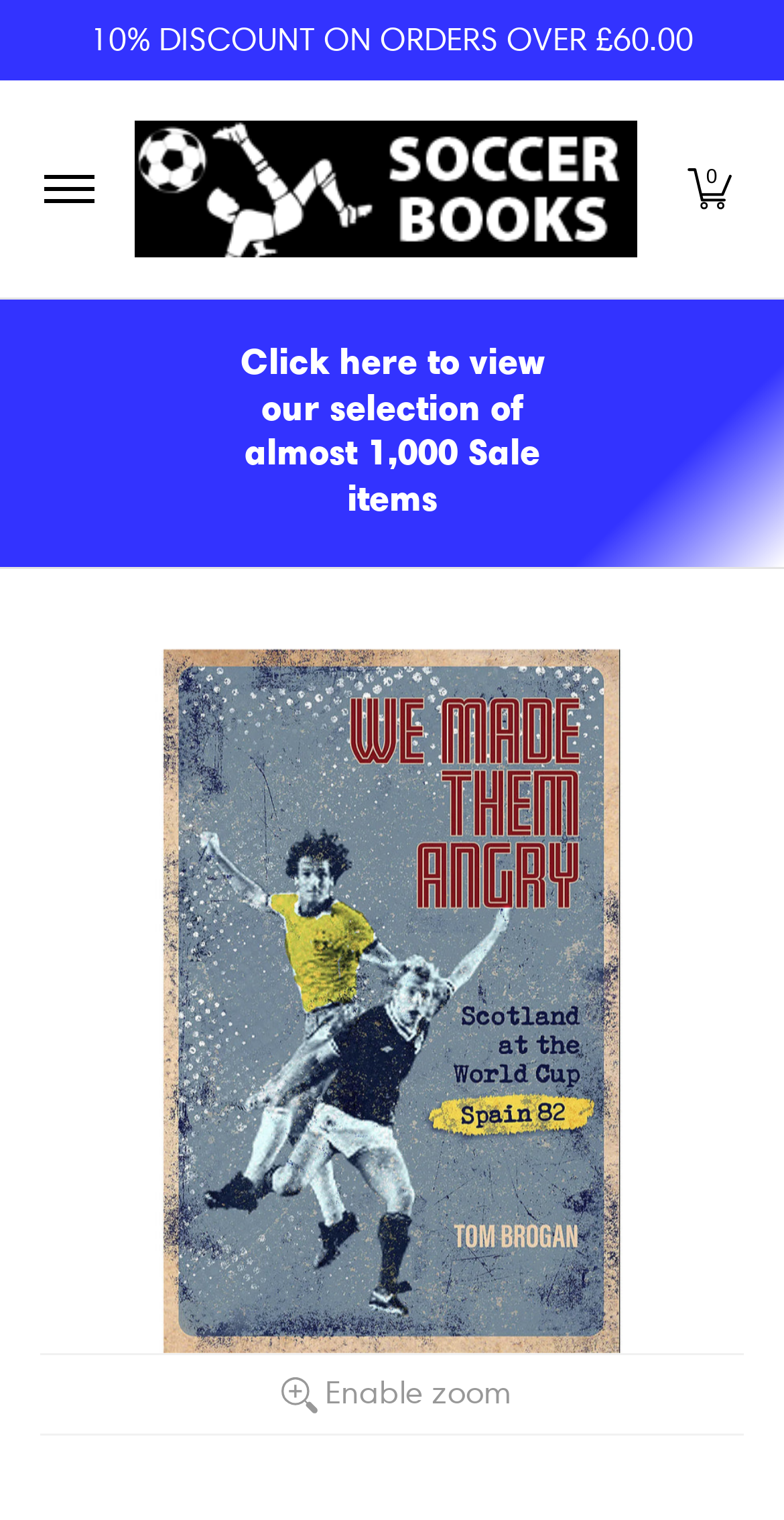Please find the bounding box coordinates of the section that needs to be clicked to achieve this instruction: "Go to the cart".

[0.862, 0.053, 0.949, 0.196]